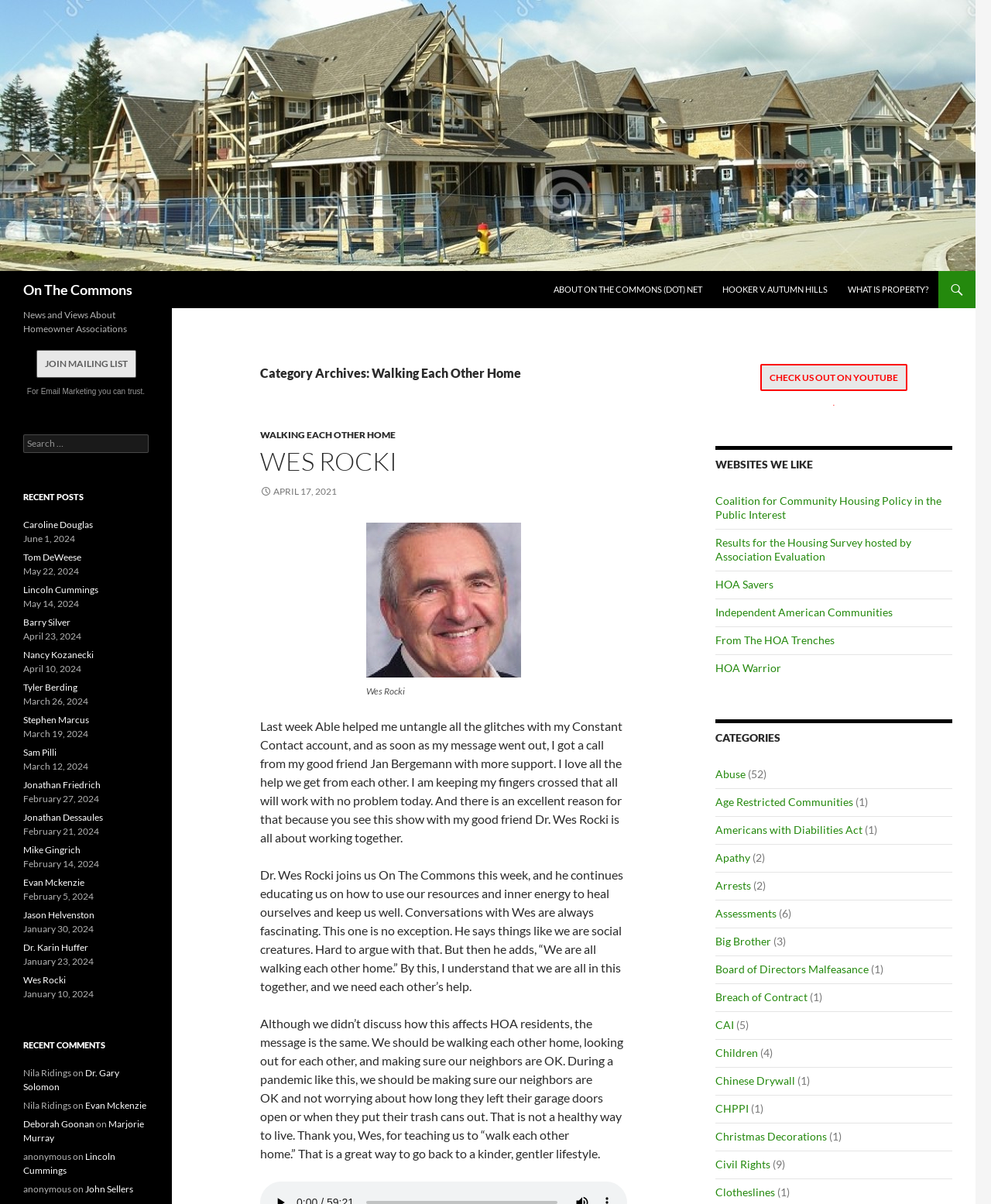Please respond to the question with a concise word or phrase:
What is the category of the post 'Walking Each Other Home'?

Walking Each Other Home